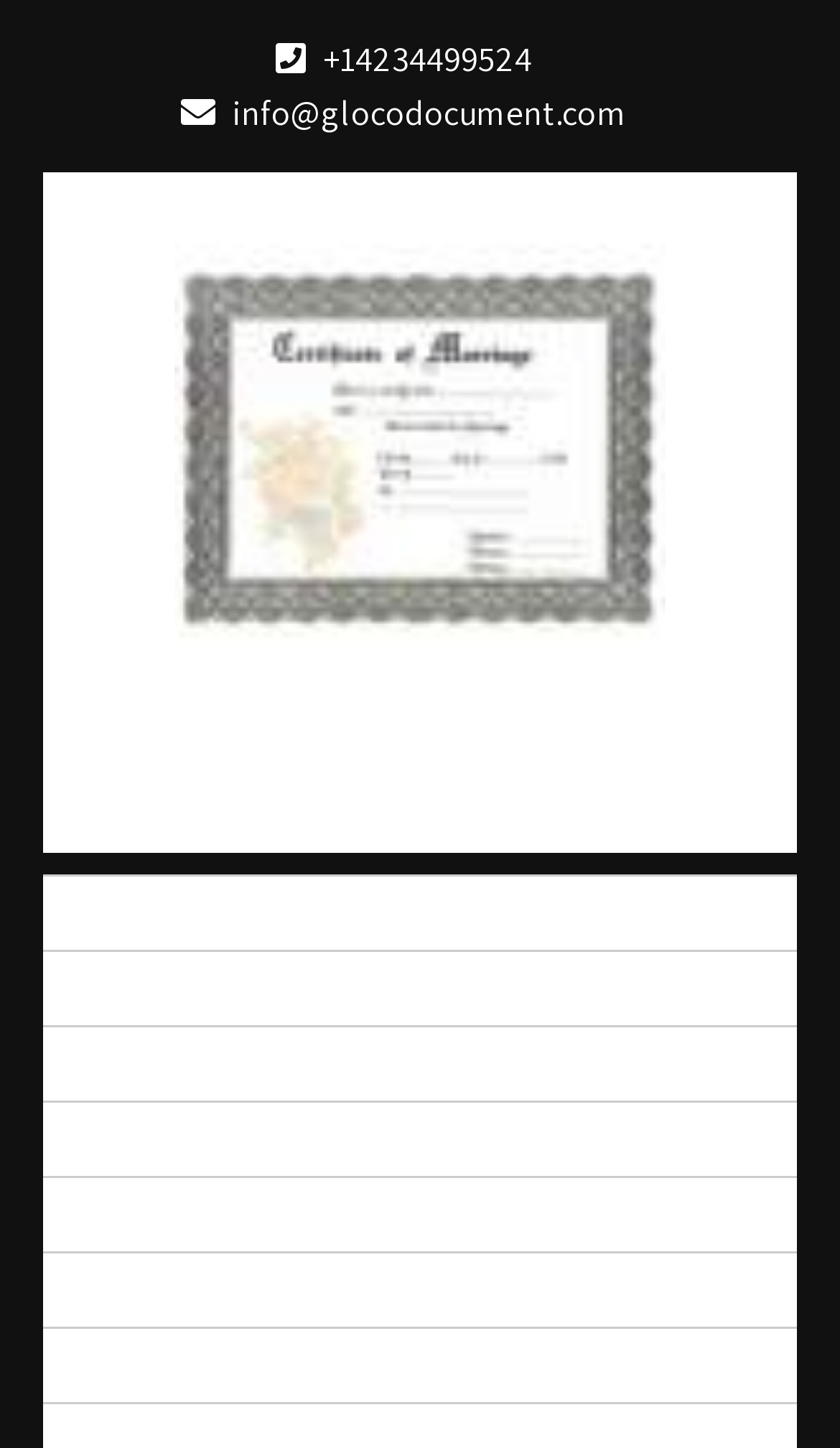Please identify the bounding box coordinates of the region to click in order to complete the task: "click the phone number to contact". The coordinates must be four float numbers between 0 and 1, specified as [left, top, right, bottom].

[0.377, 0.025, 0.633, 0.057]